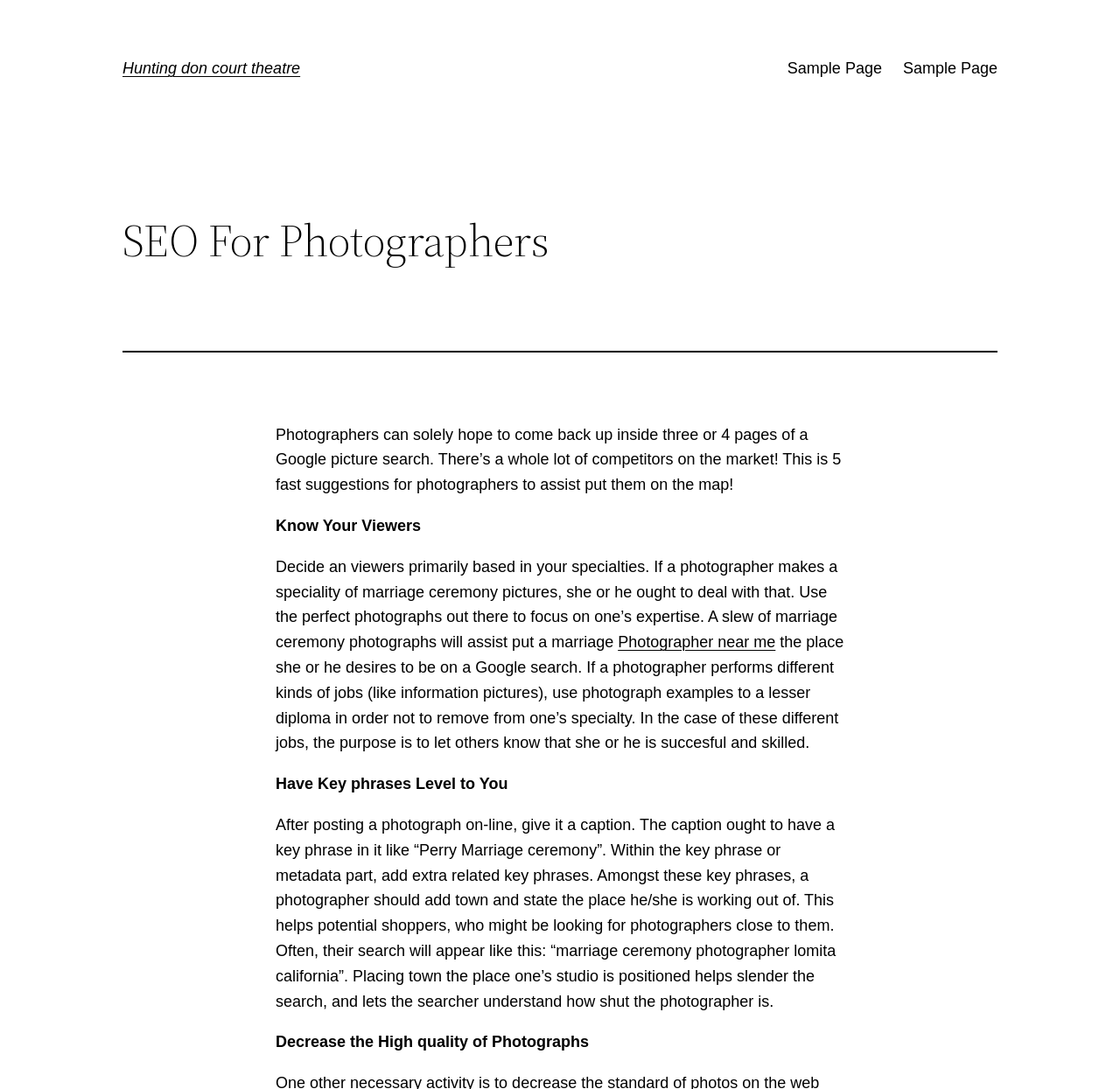Using the given element description, provide the bounding box coordinates (top-left x, top-left y, bottom-right x, bottom-right y) for the corresponding UI element in the screenshot: Sample Page

[0.703, 0.051, 0.787, 0.075]